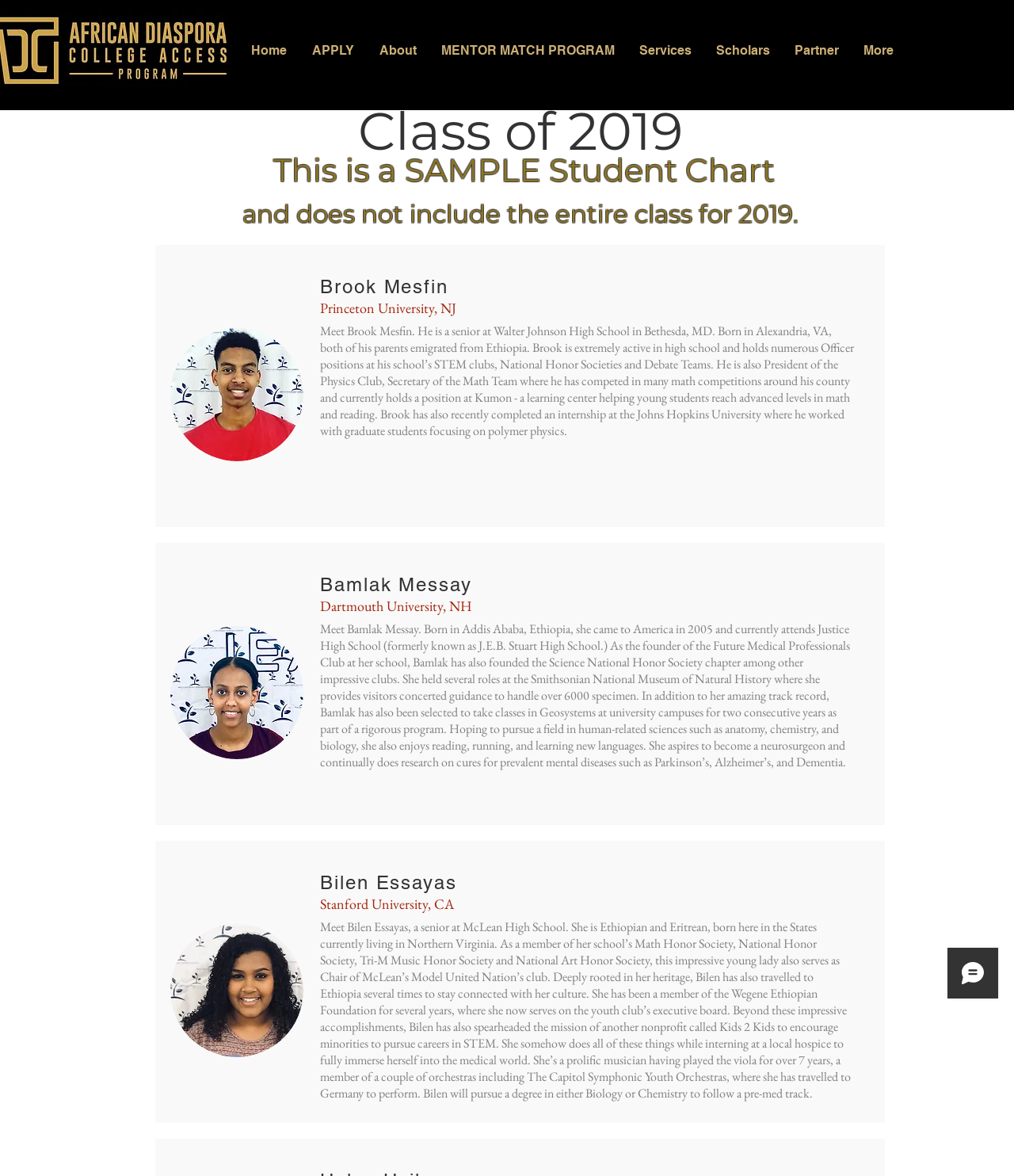Please find the bounding box for the UI element described by: "Partner".

[0.772, 0.026, 0.84, 0.06]